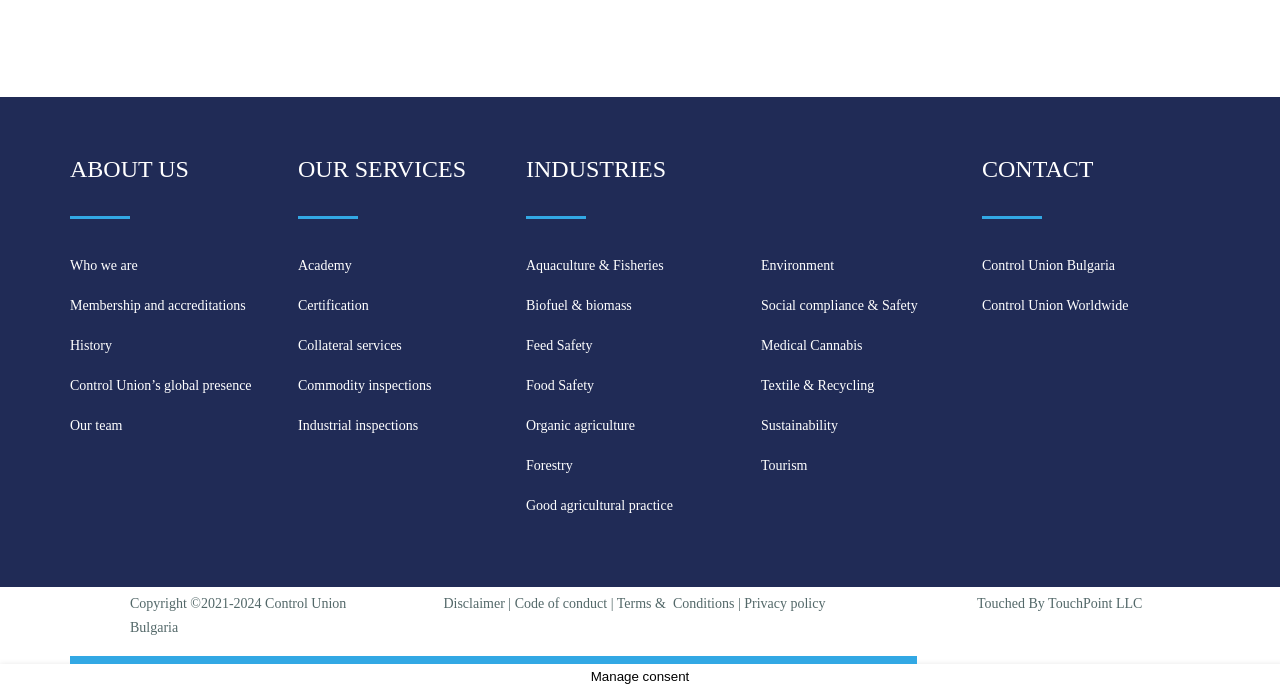Please determine the bounding box coordinates of the element's region to click in order to carry out the following instruction: "Explore certification services". The coordinates should be four float numbers between 0 and 1, i.e., [left, top, right, bottom].

[0.233, 0.433, 0.288, 0.454]